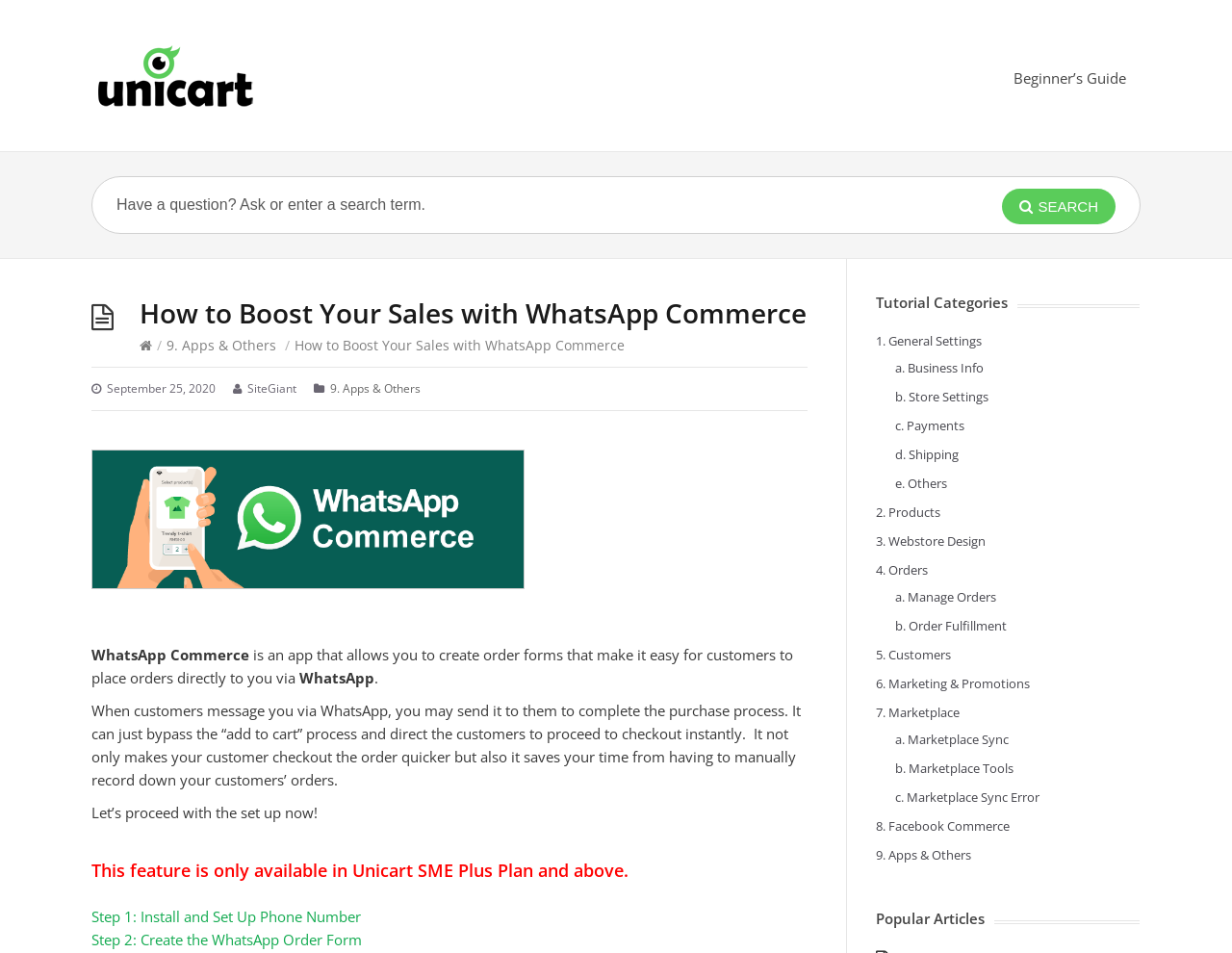Please find the bounding box coordinates of the element that must be clicked to perform the given instruction: "Go to 9. Apps & Others". The coordinates should be four float numbers from 0 to 1, i.e., [left, top, right, bottom].

[0.711, 0.888, 0.788, 0.906]